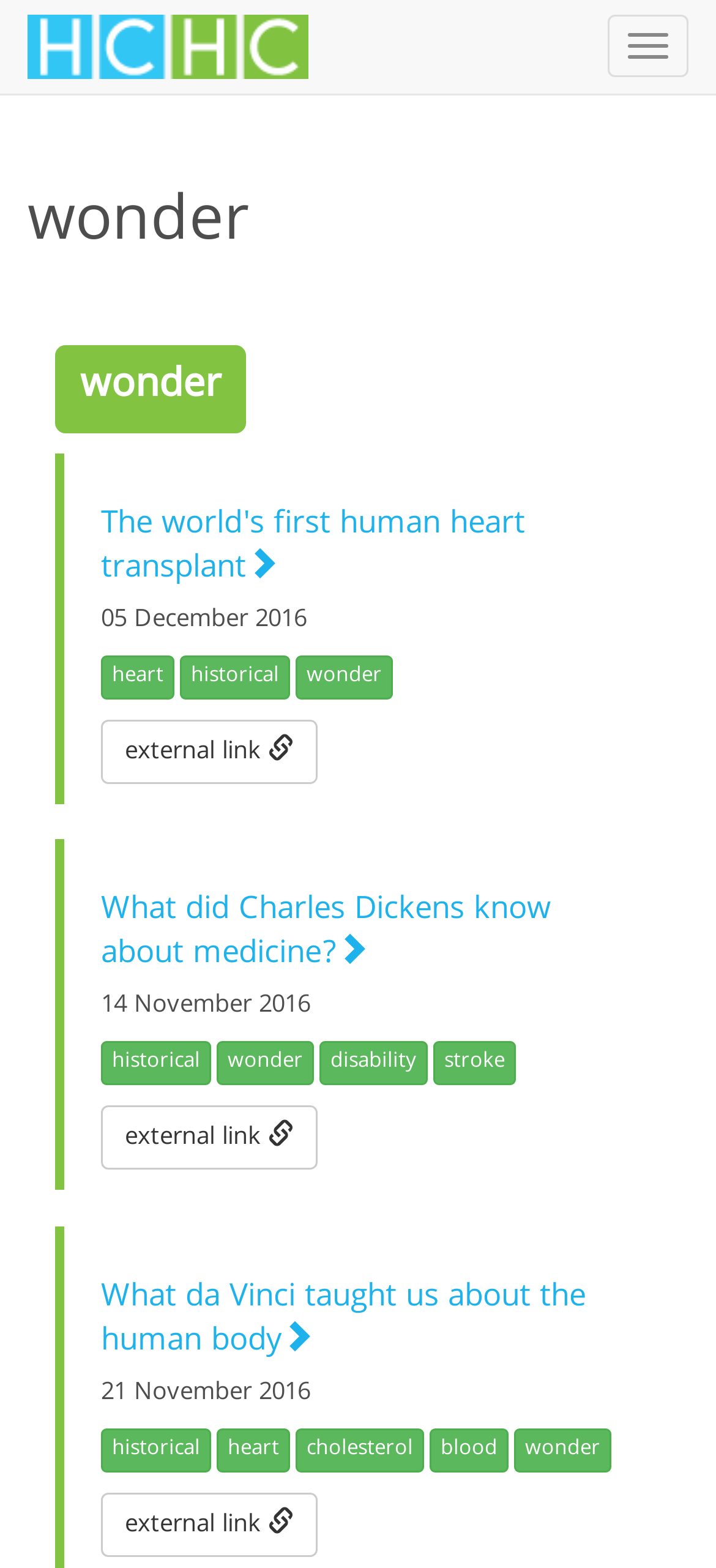Please provide the bounding box coordinate of the region that matches the element description: external link. Coordinates should be in the format (top-left x, top-left y, bottom-right x, bottom-right y) and all values should be between 0 and 1.

[0.141, 0.704, 0.444, 0.745]